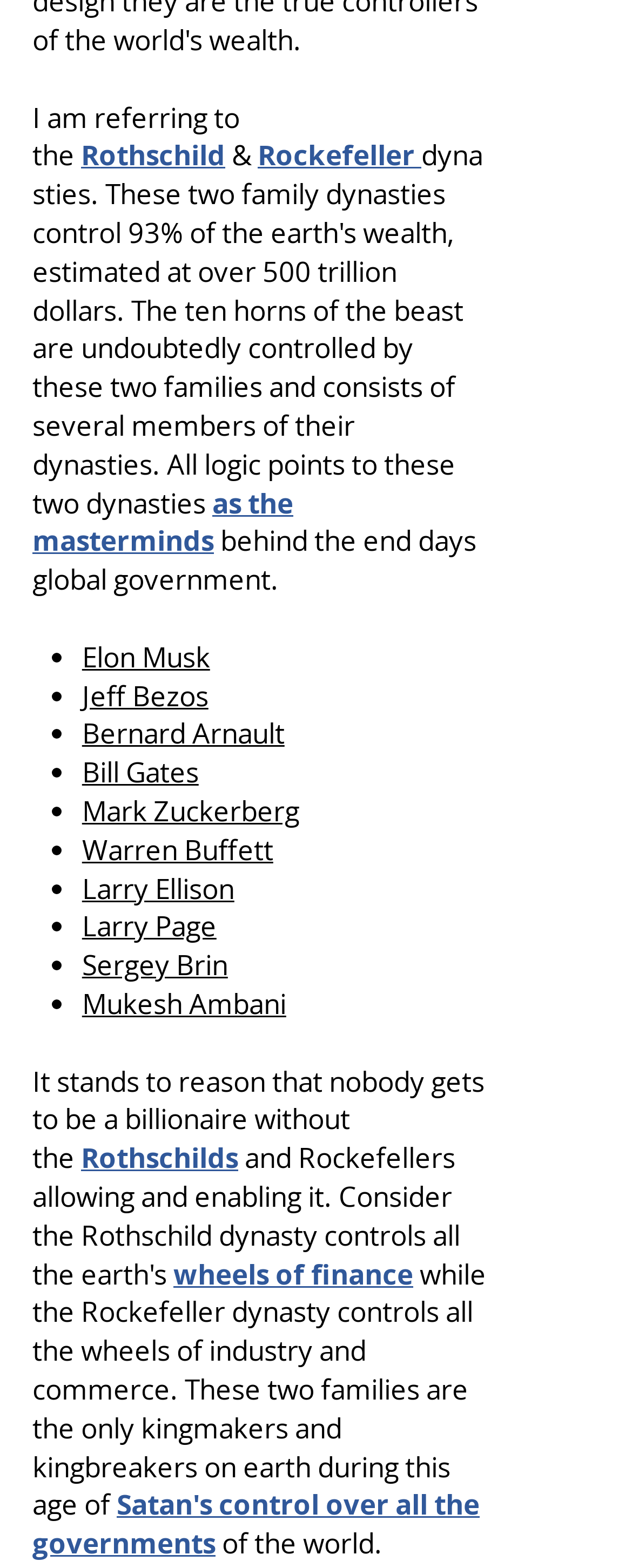Please provide a comprehensive answer to the question below using the information from the image: What do the Rockefeller dynasty control?

According to the text, 'the Rockefeller dynasty controls all the wheels of industry and commerce.' This indicates that the Rockefeller family has significant influence over the industries and commerce.